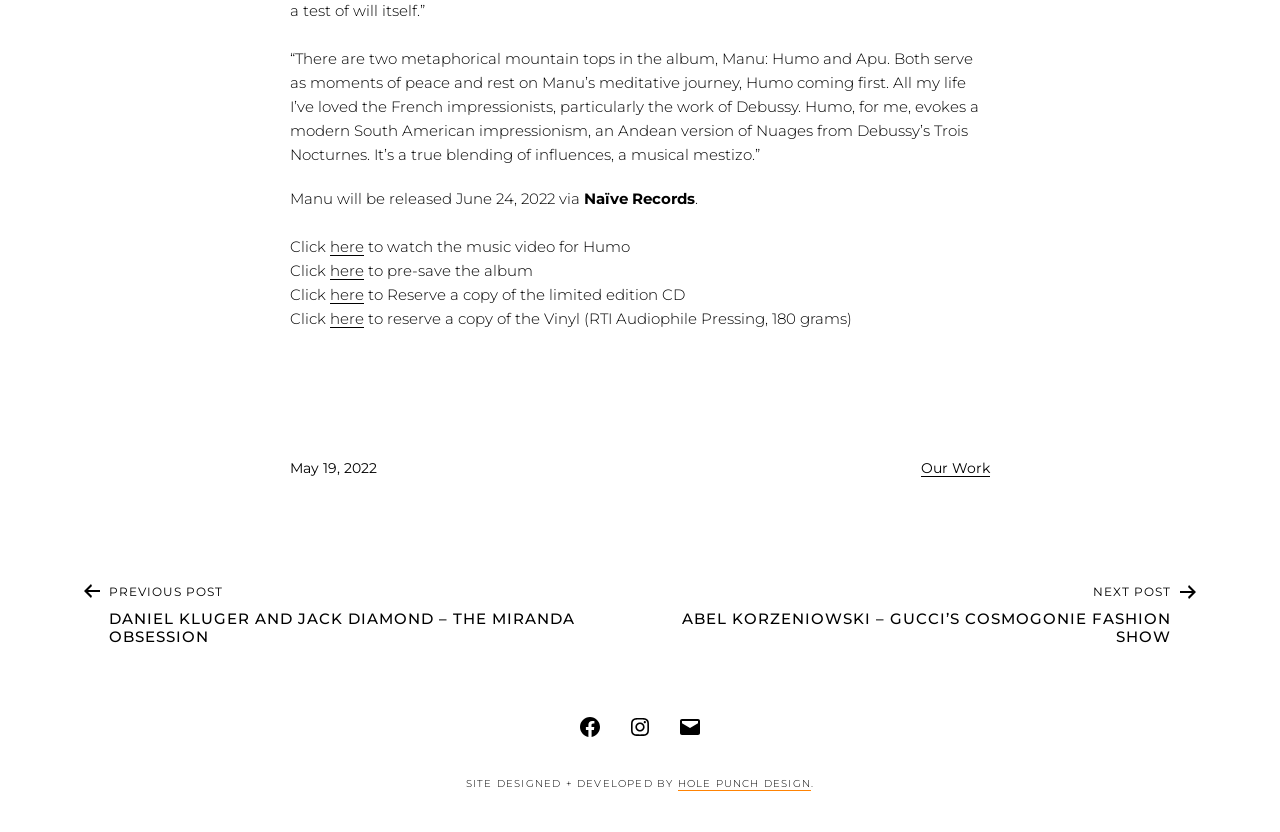Specify the bounding box coordinates of the area that needs to be clicked to achieve the following instruction: "Click to watch the music video for Humo".

[0.258, 0.285, 0.284, 0.307]